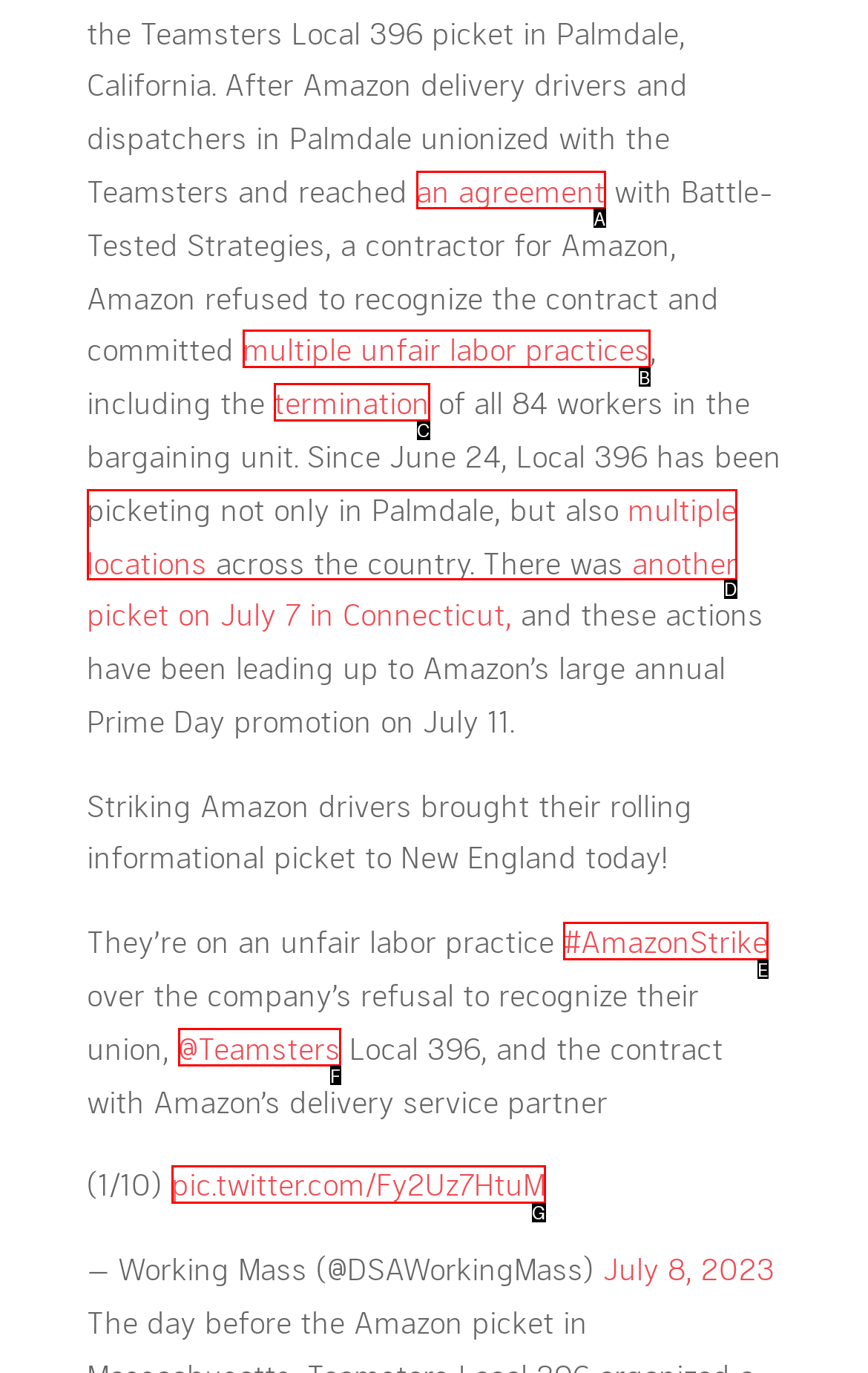Determine which HTML element corresponds to the description: multiple locations. Provide the letter of the correct option.

D